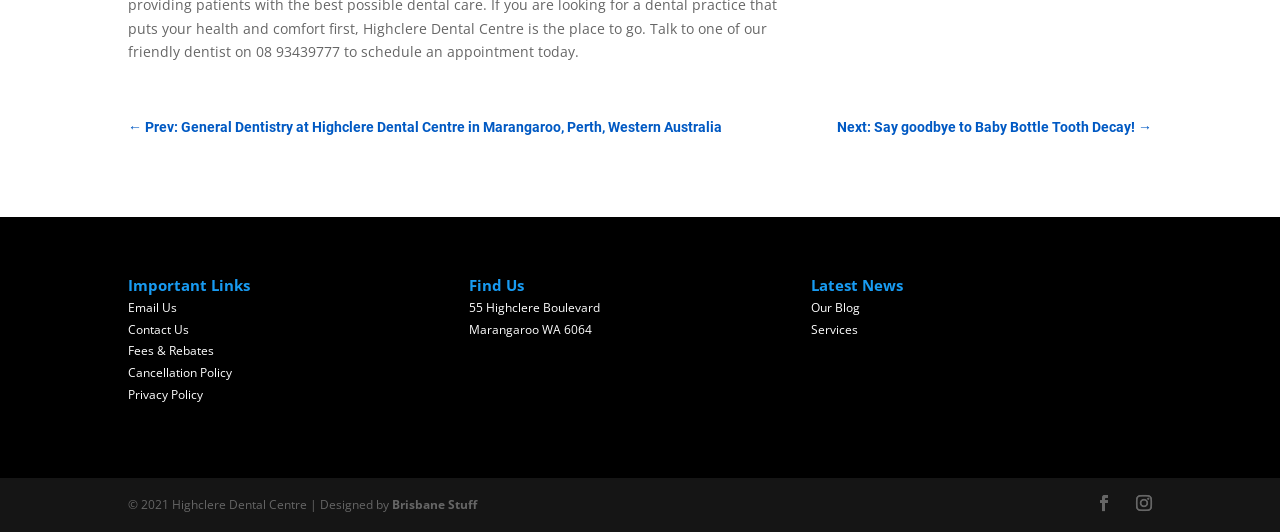Could you specify the bounding box coordinates for the clickable section to complete the following instruction: "Go to previous page"?

[0.1, 0.219, 0.564, 0.263]